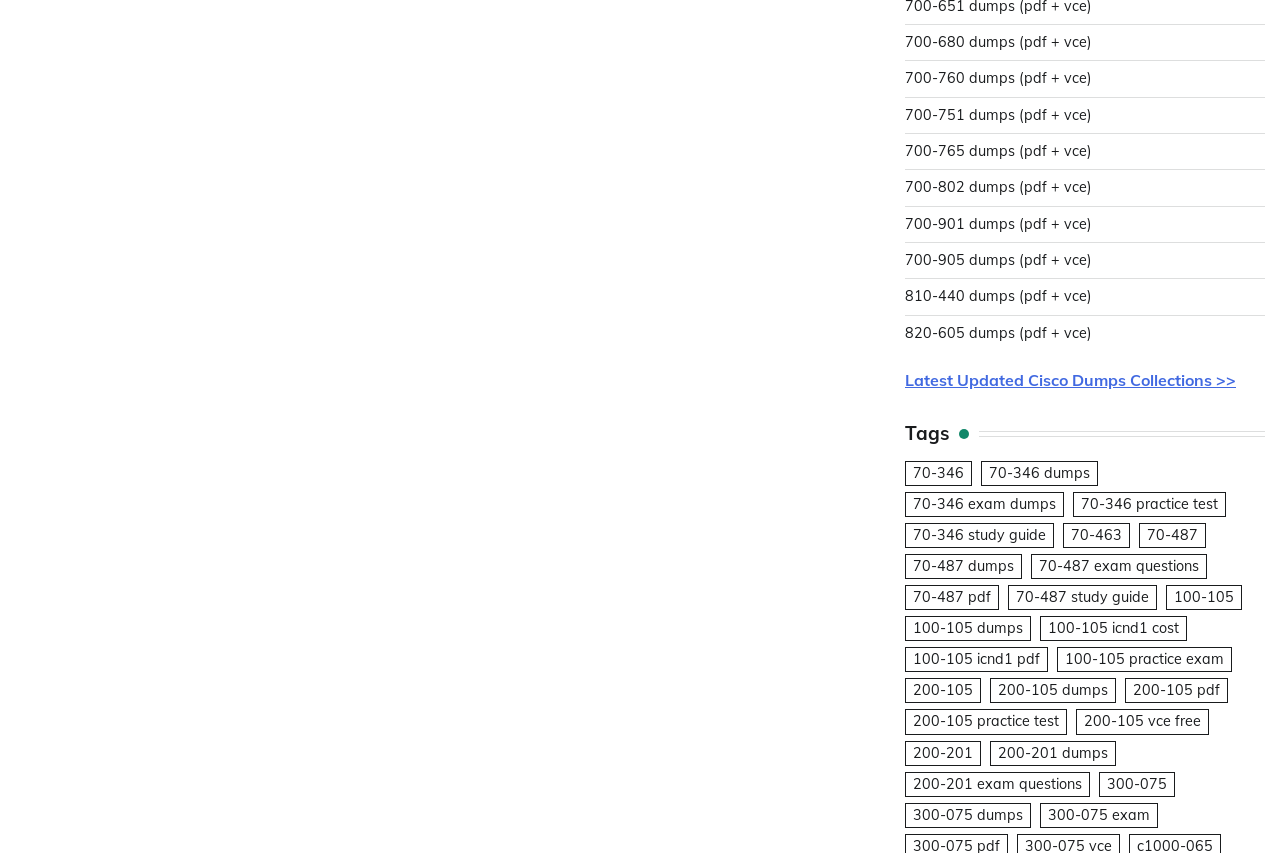What type of files are available for download?
Please use the image to provide an in-depth answer to the question.

Based on the links provided on the webpage, it appears that the files available for download are in pdf and vce formats.